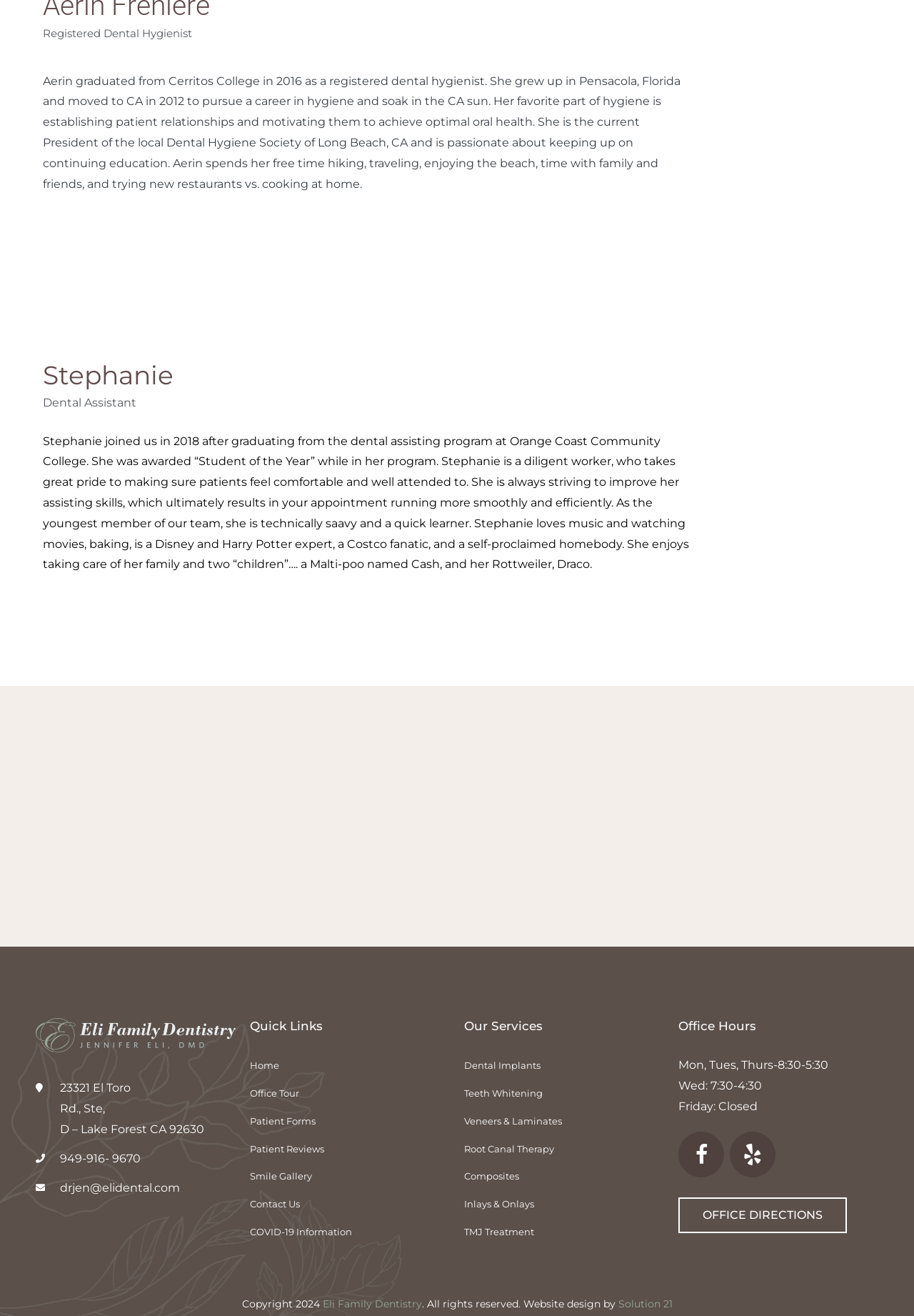Determine the bounding box coordinates for the UI element described. Format the coordinates as (top-left x, top-left y, bottom-right x, bottom-right y) and ensure all values are between 0 and 1. Element description: aria-label="More actions"

None